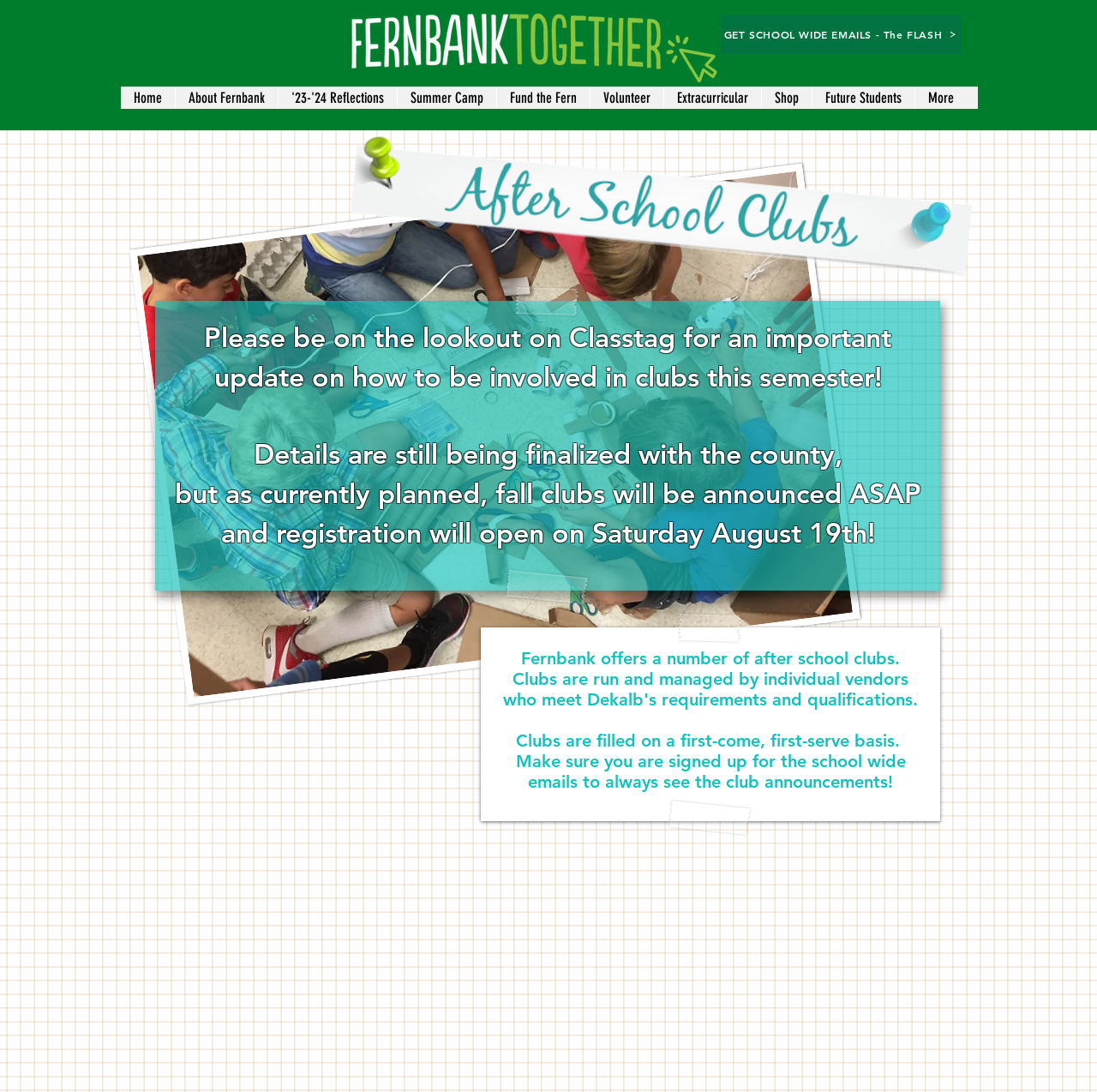What is the current status of clubs?
Answer the question with as much detail as possible.

I determined the answer by looking at the root element's text, which is 'Clubs PENDING | Fernbank Elementary'. The word 'PENDING' suggests that the current status of clubs is pending.